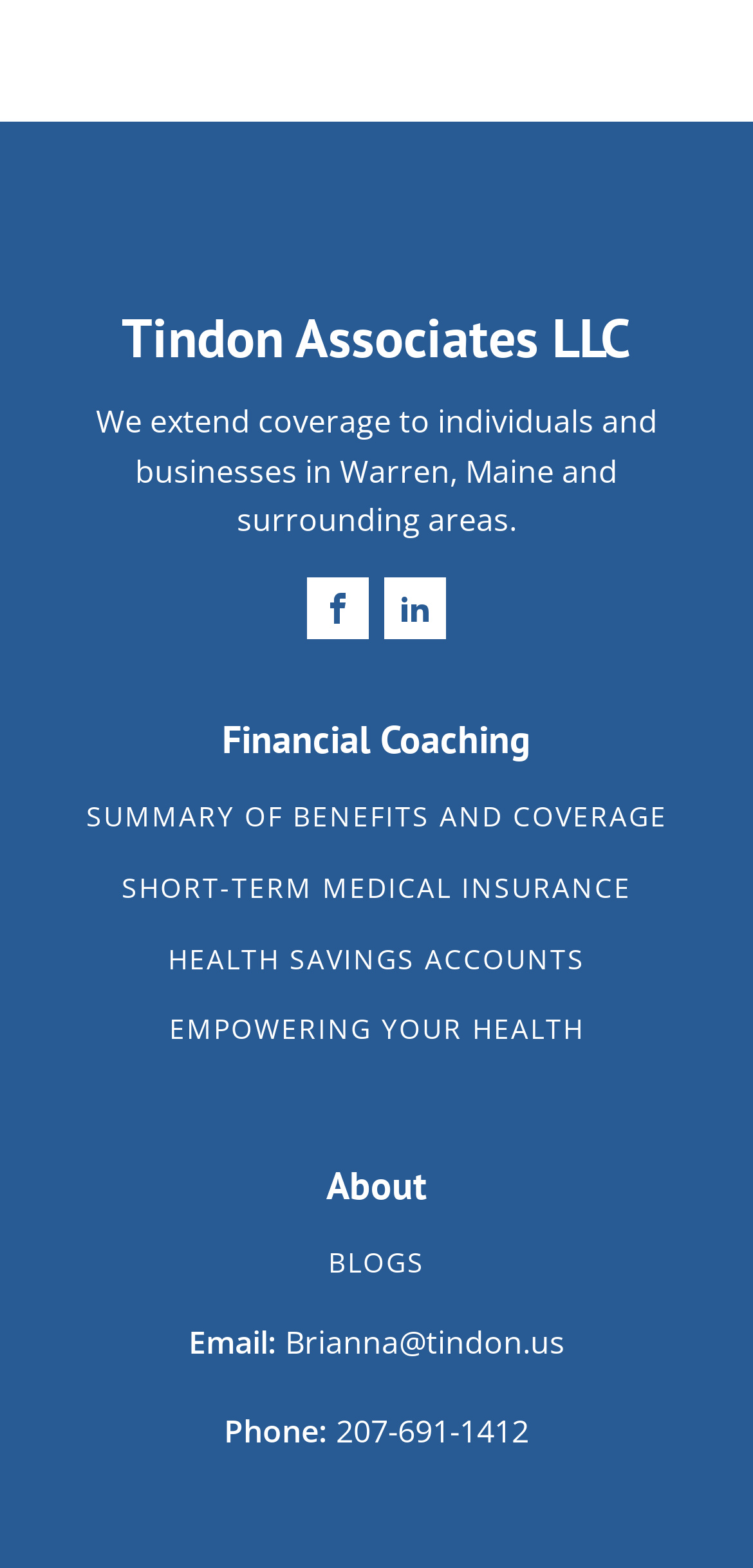What is the contact email? From the image, respond with a single word or brief phrase.

Brianna@tindon.us